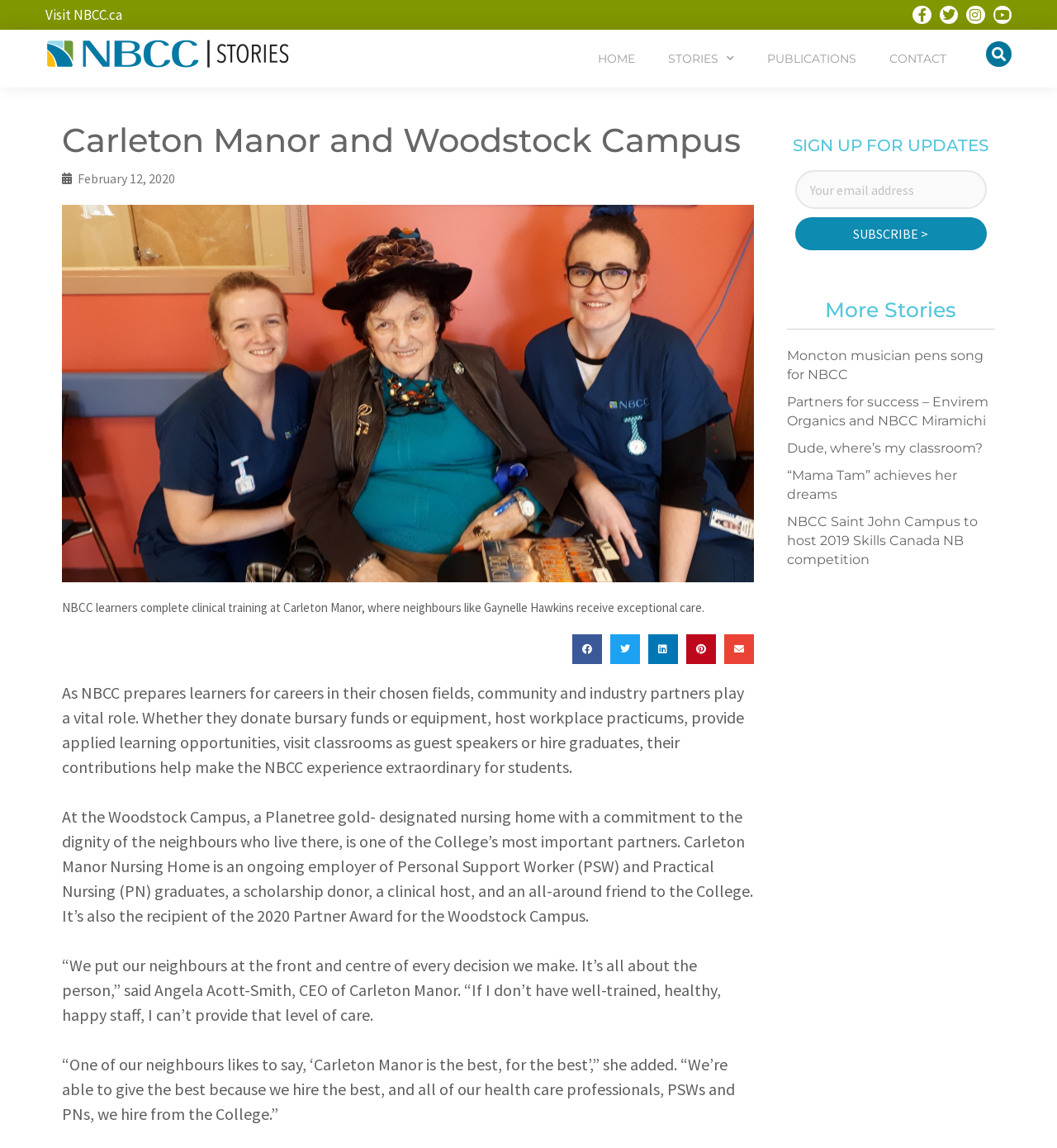Identify the bounding box for the UI element described as: "Subscribe >". Ensure the coordinates are four float numbers between 0 and 1, formatted as [left, top, right, bottom].

[0.752, 0.189, 0.934, 0.218]